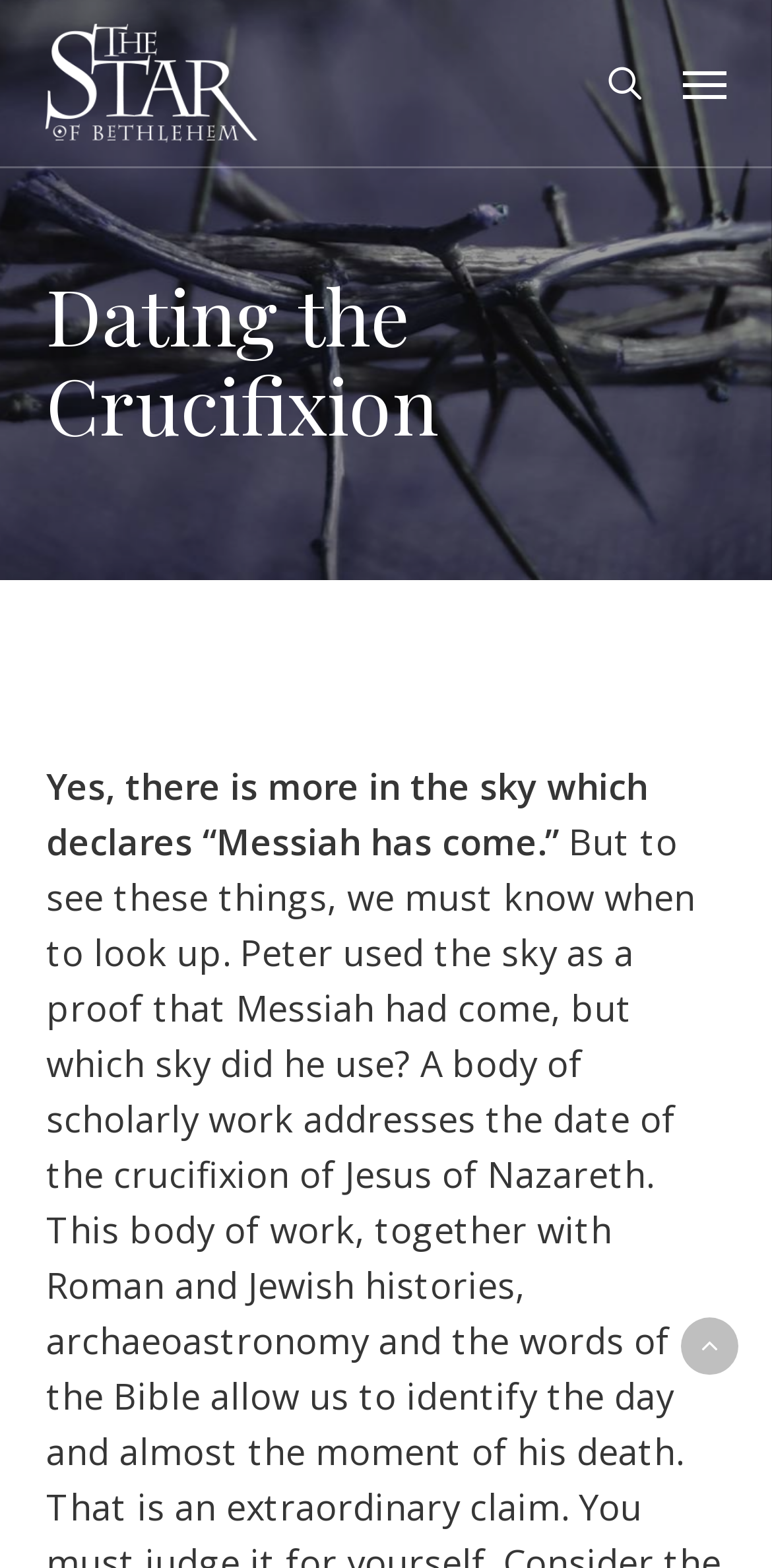Consider the image and give a detailed and elaborate answer to the question: 
What is the link at the bottom right?

The link at the bottom right has a caption 'Back to top', suggesting that it is used to navigate back to the top of the webpage.